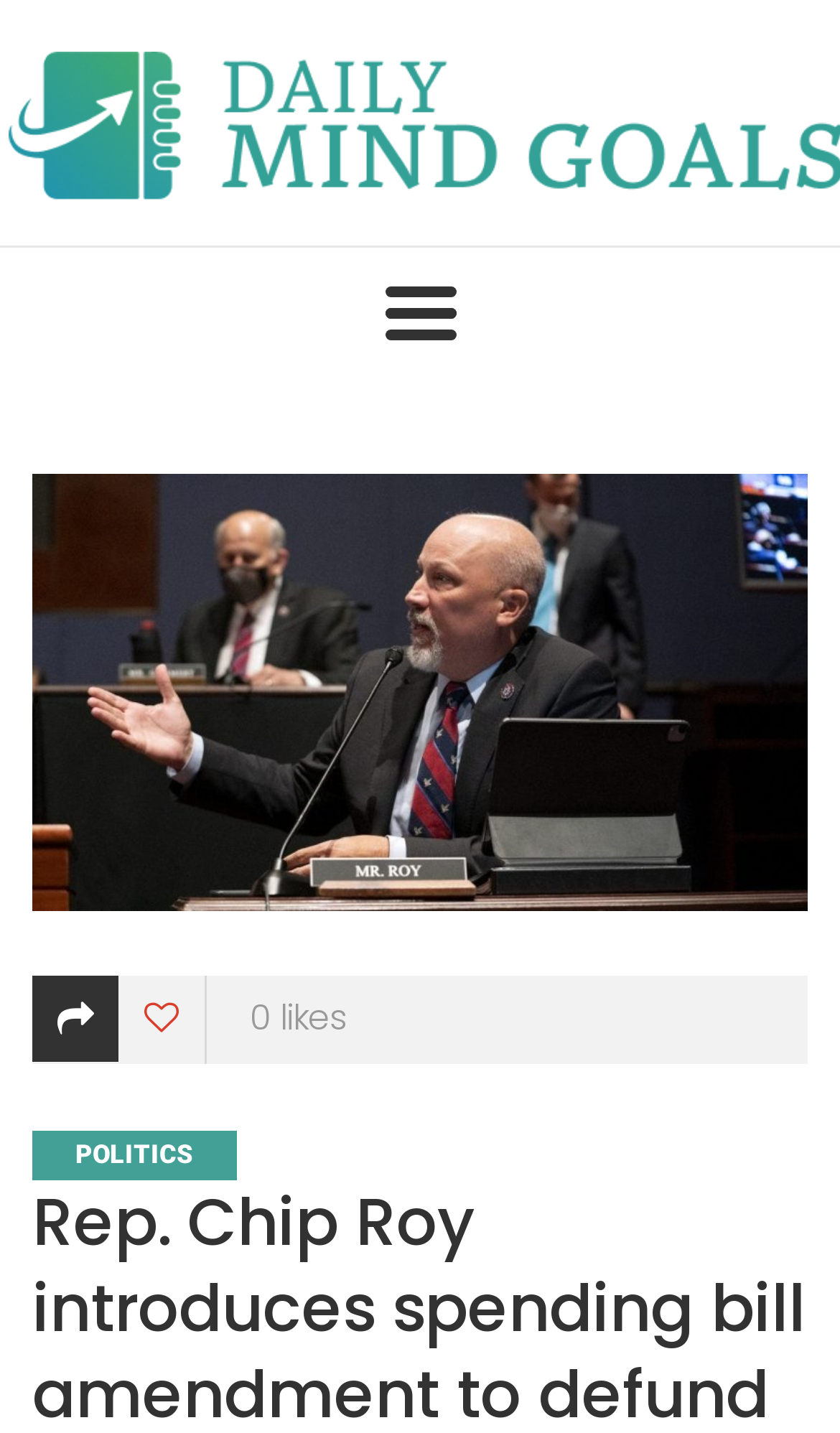What is the logo of the website?
Answer the question with a thorough and detailed explanation.

The logo of the website is located at the top left corner of the webpage, with a bounding box coordinate of [0.0, 0.03, 1.0, 0.121]. It is a link element with the text 'Logo'.